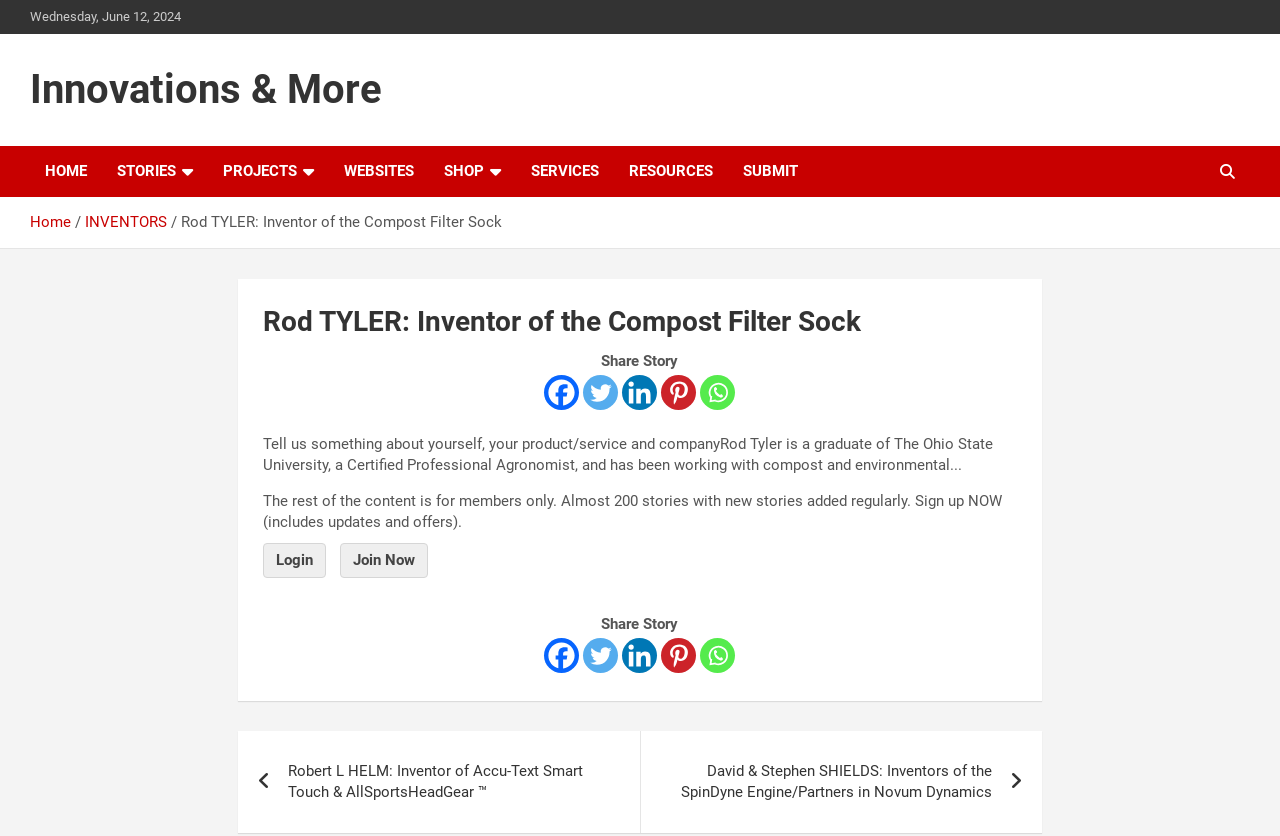Please answer the following question using a single word or phrase: 
What is the name of the first post in the 'Posts' section?

Robert L HELM: Inventor of Accu-Text Smart Touch & AllSportsHeadGear ™